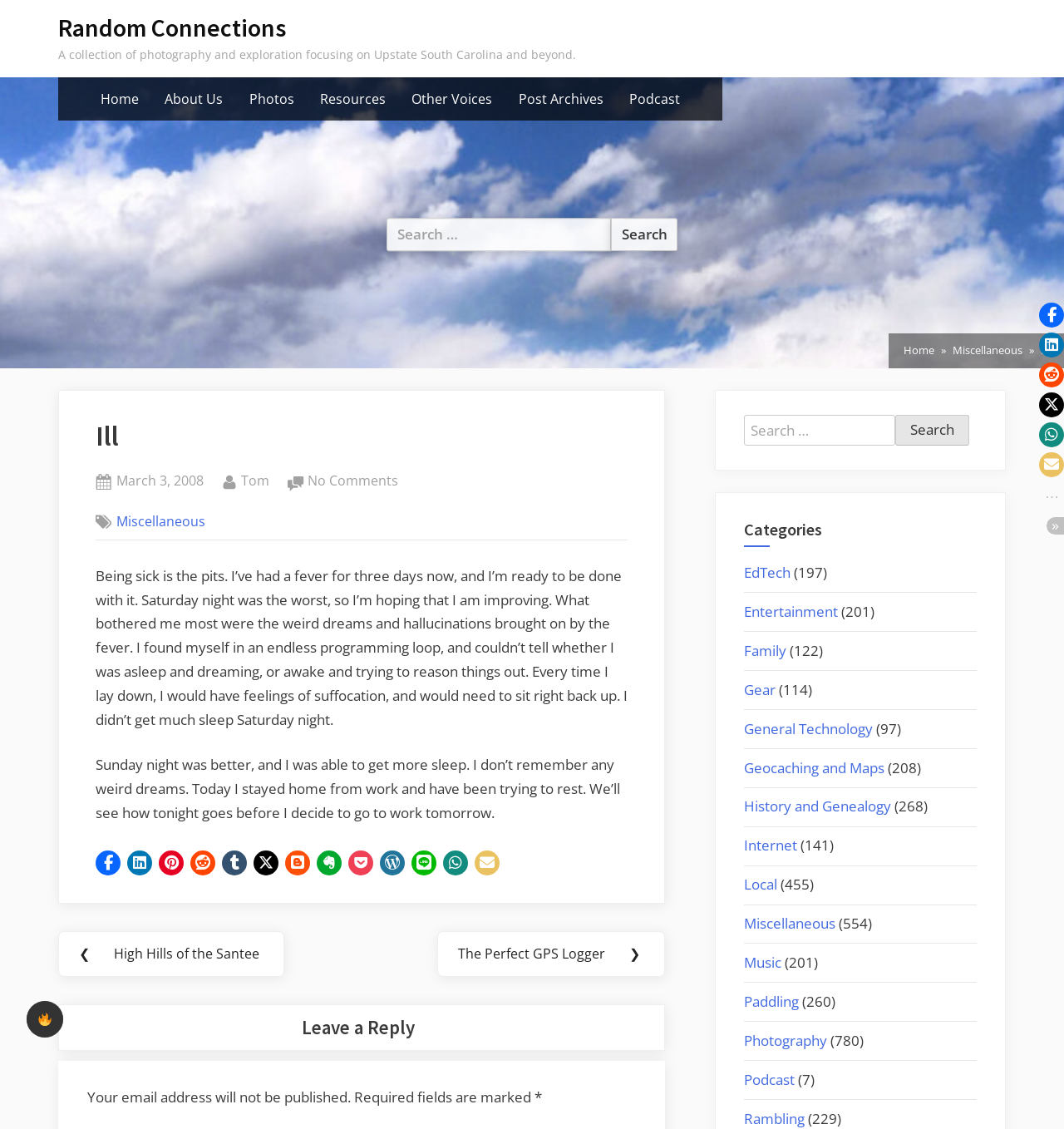What is the purpose of the search bar? Observe the screenshot and provide a one-word or short phrase answer.

To search the website